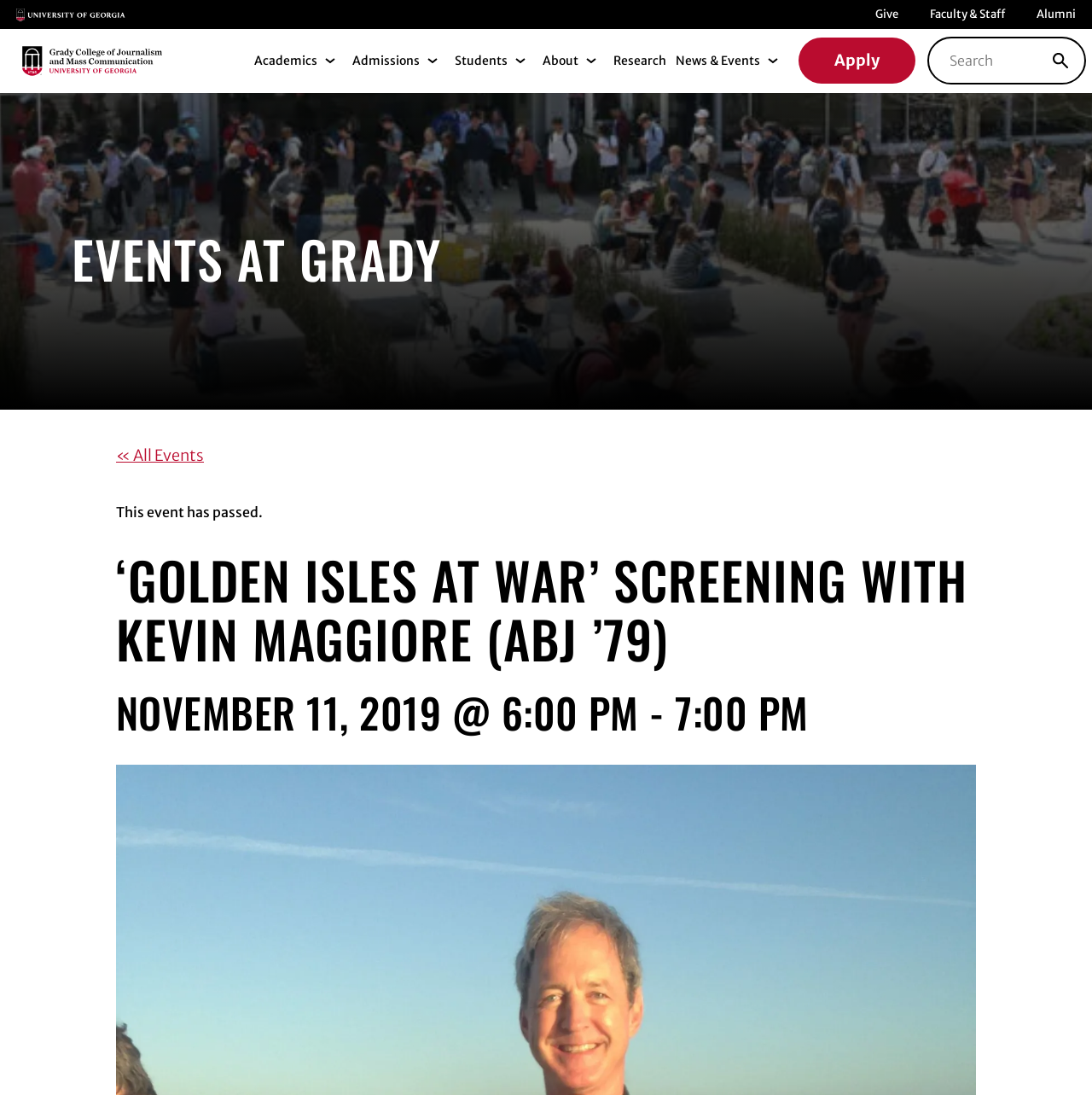Please mark the bounding box coordinates of the area that should be clicked to carry out the instruction: "View all events".

[0.106, 0.407, 0.187, 0.425]